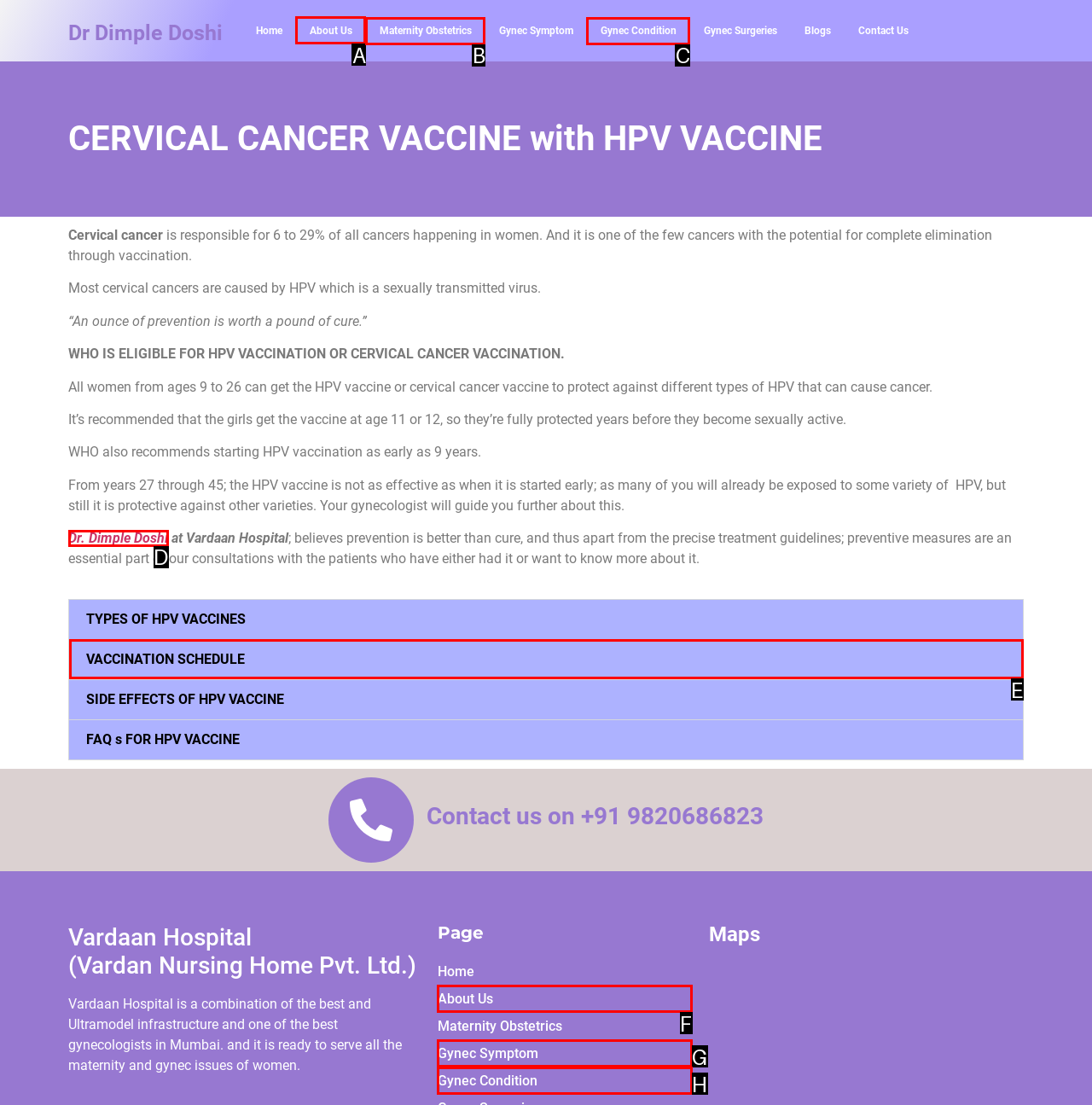Determine the correct UI element to click for this instruction: Visit the 'About Us' page. Respond with the letter of the chosen element.

A